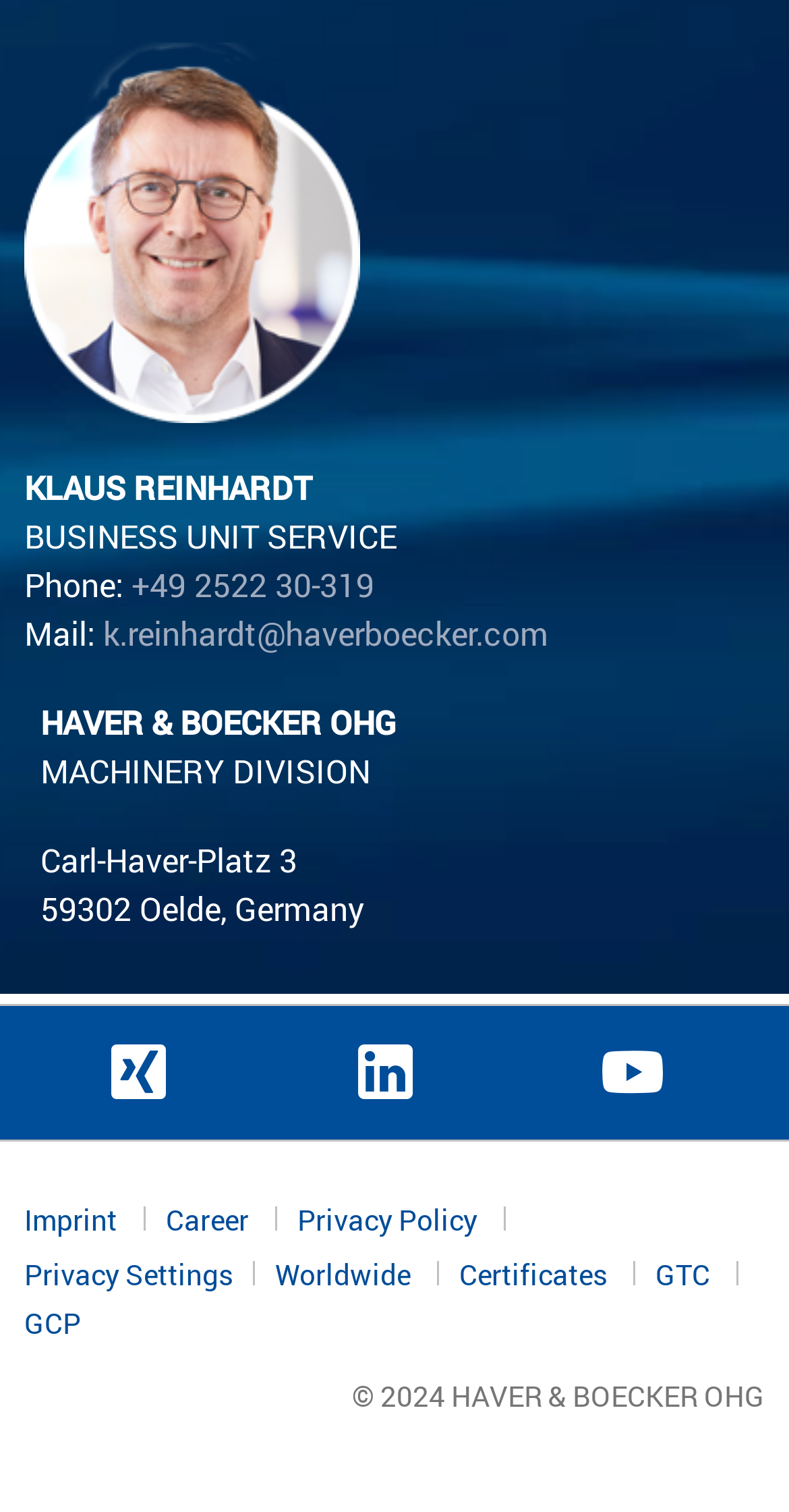Please identify the bounding box coordinates of the area that needs to be clicked to fulfill the following instruction: "Call the phone number."

[0.167, 0.372, 0.474, 0.401]